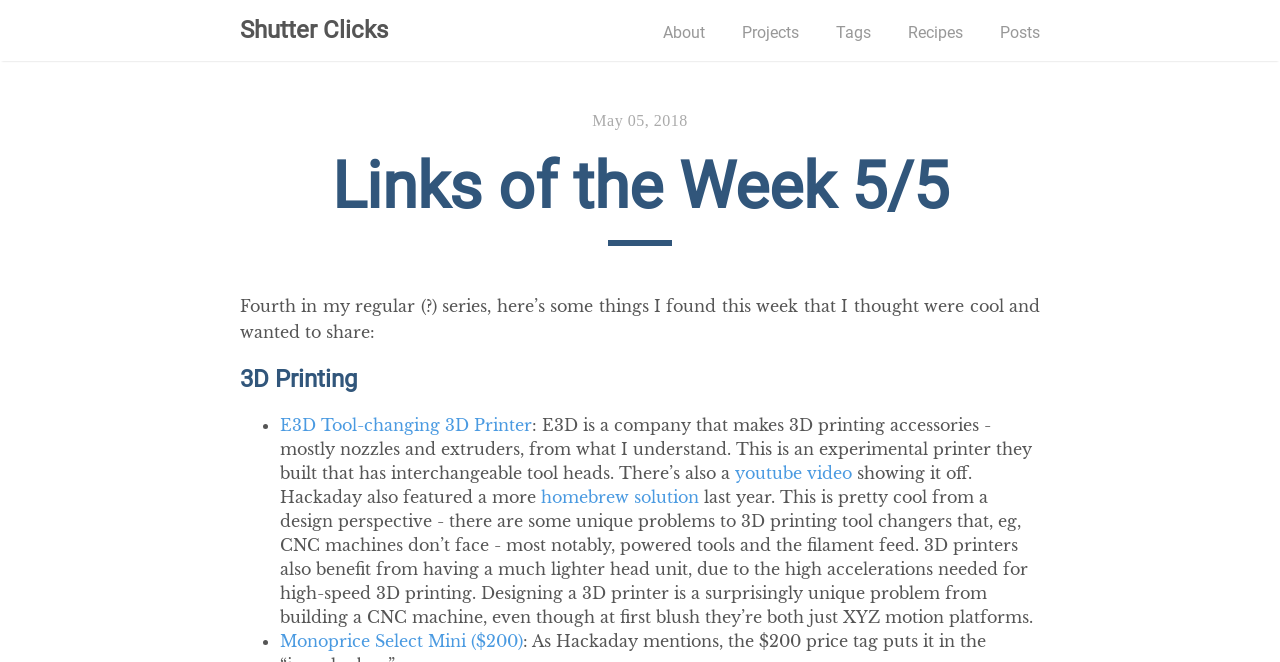Answer the question using only one word or a concise phrase: What is the name of the website?

Shutter Clicks